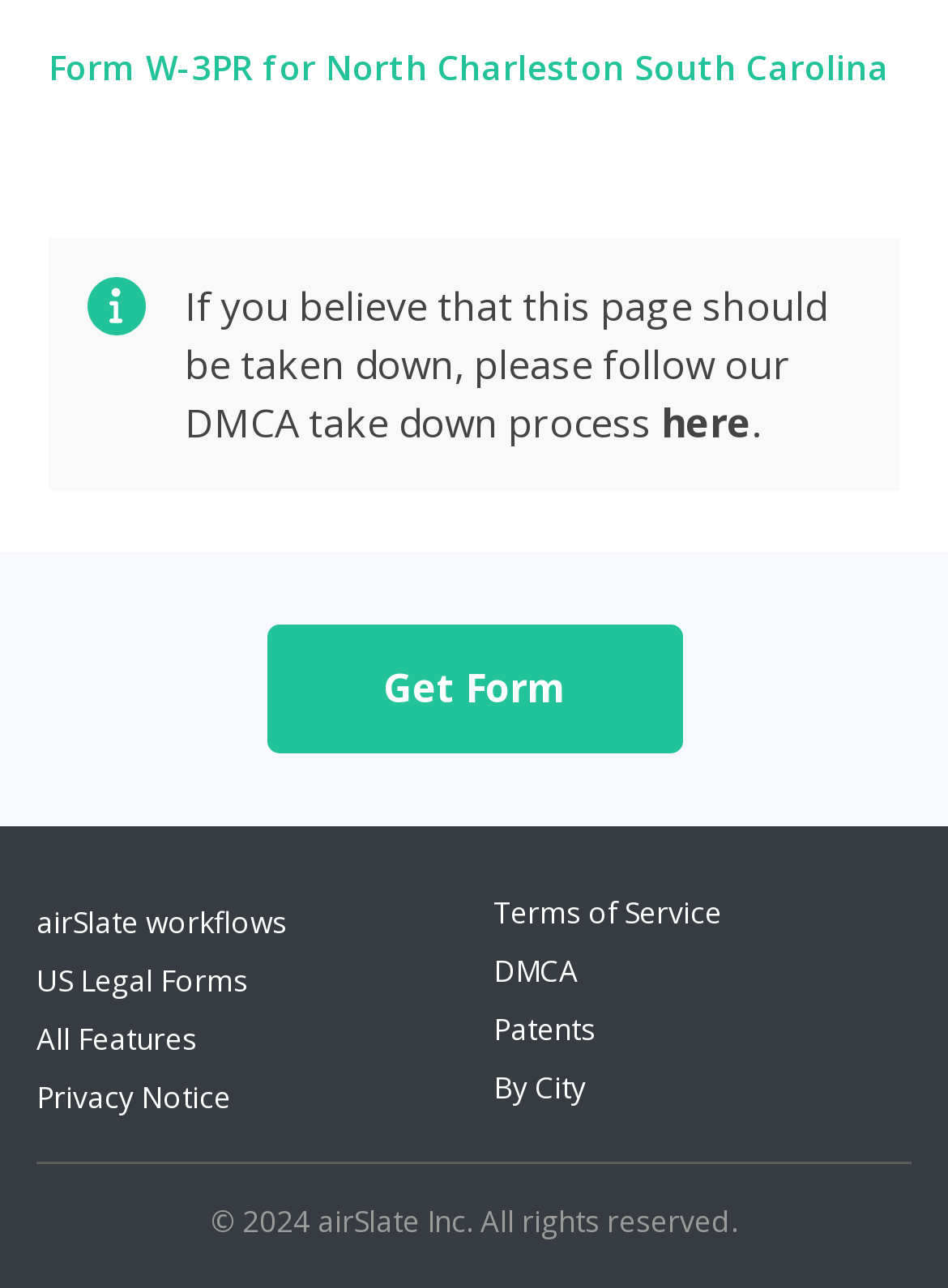Indicate the bounding box coordinates of the element that needs to be clicked to satisfy the following instruction: "Follow the DMCA take down process". The coordinates should be four float numbers between 0 and 1, i.e., [left, top, right, bottom].

[0.697, 0.308, 0.792, 0.349]